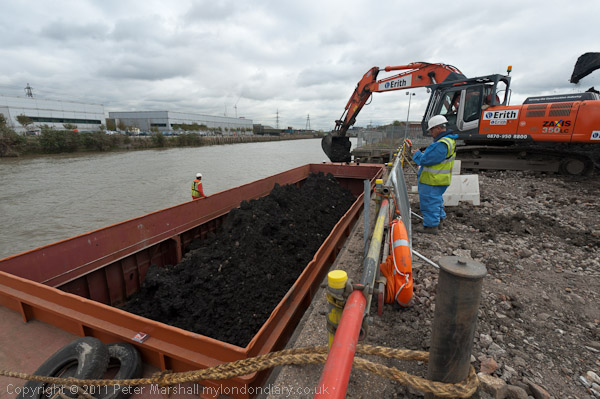Provide a single word or phrase to answer the given question: 
What is the weather like?

Overcast